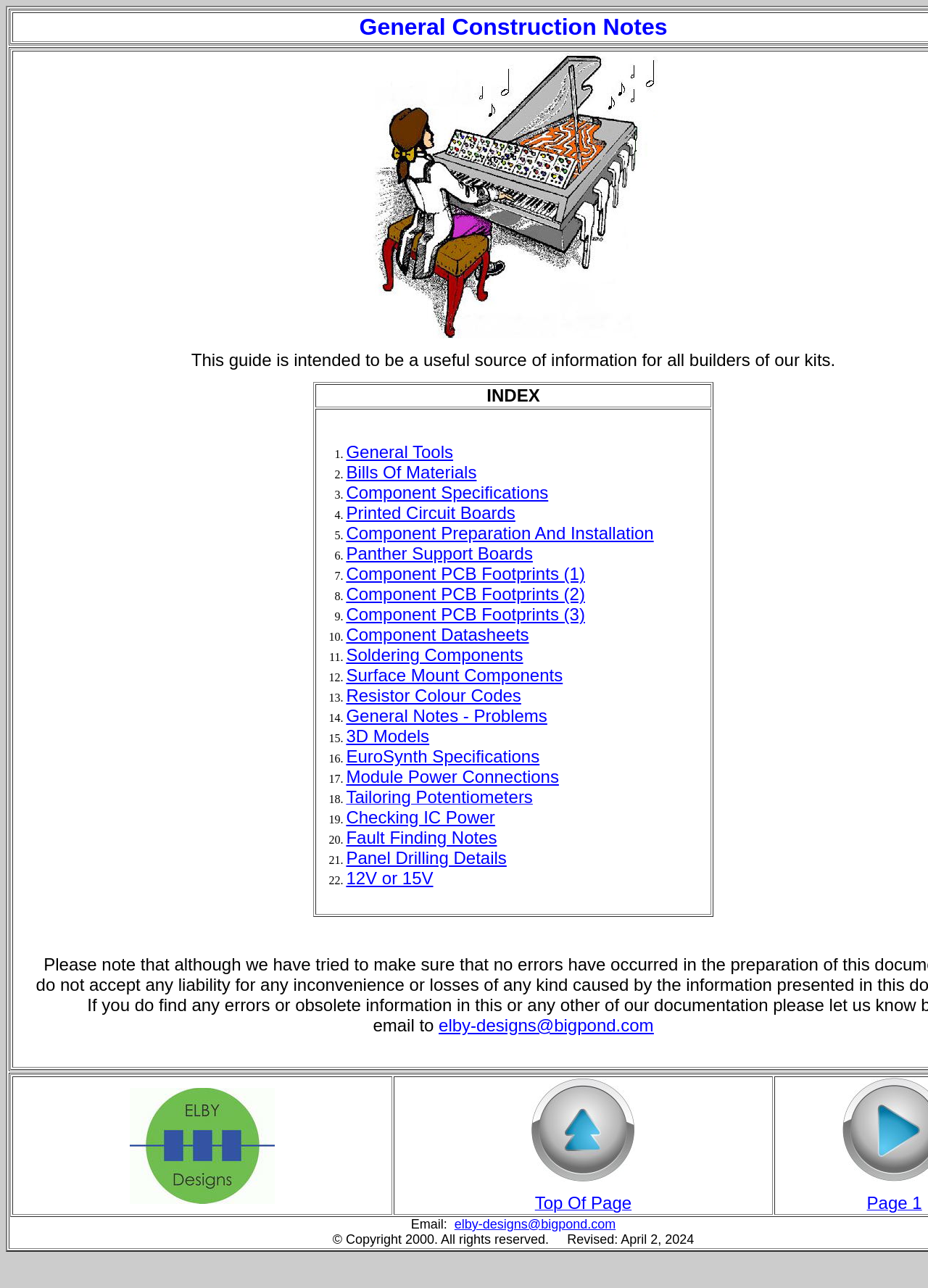Calculate the bounding box coordinates for the UI element based on the following description: "elby-designs@bigpond.com". Ensure the coordinates are four float numbers between 0 and 1, i.e., [left, top, right, bottom].

[0.473, 0.788, 0.704, 0.804]